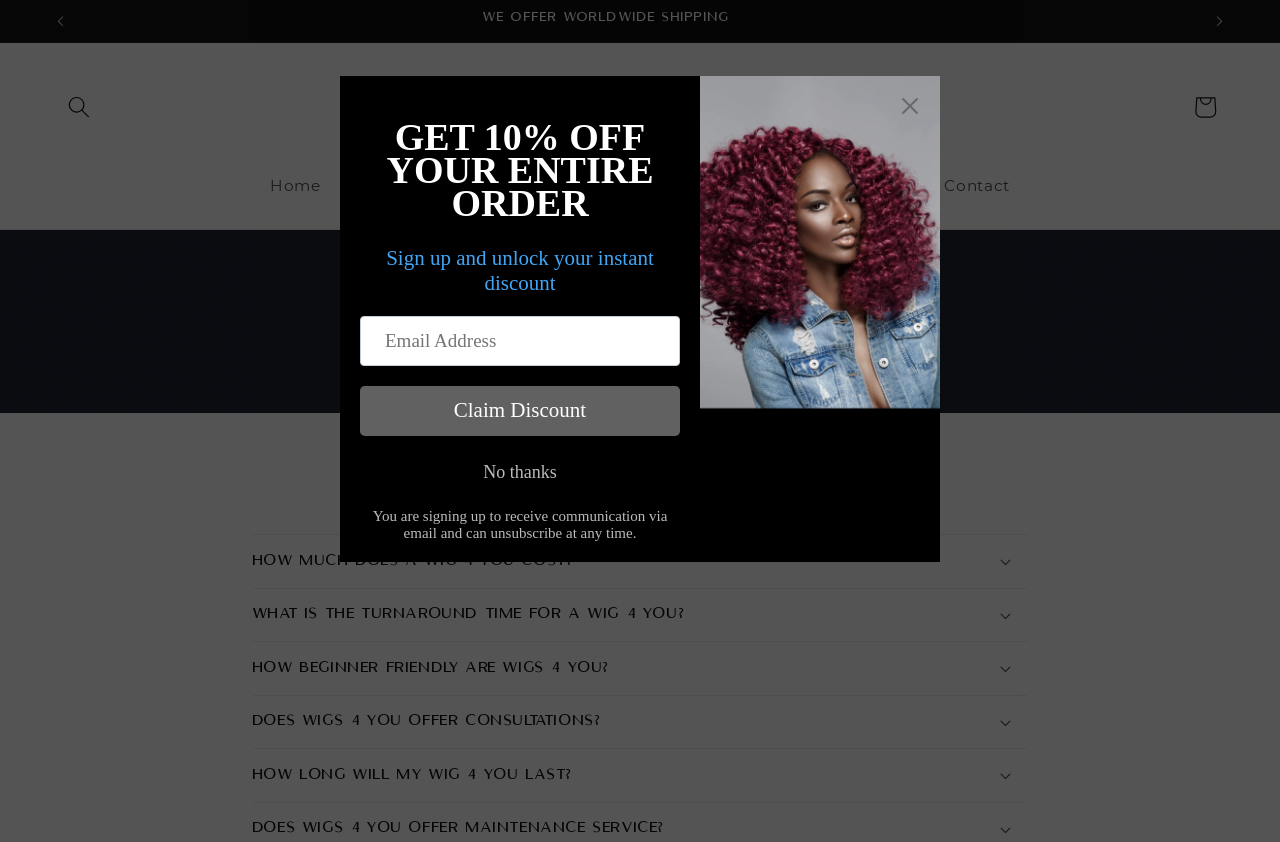How many FAQ questions are listed? Examine the screenshot and reply using just one word or a brief phrase.

5